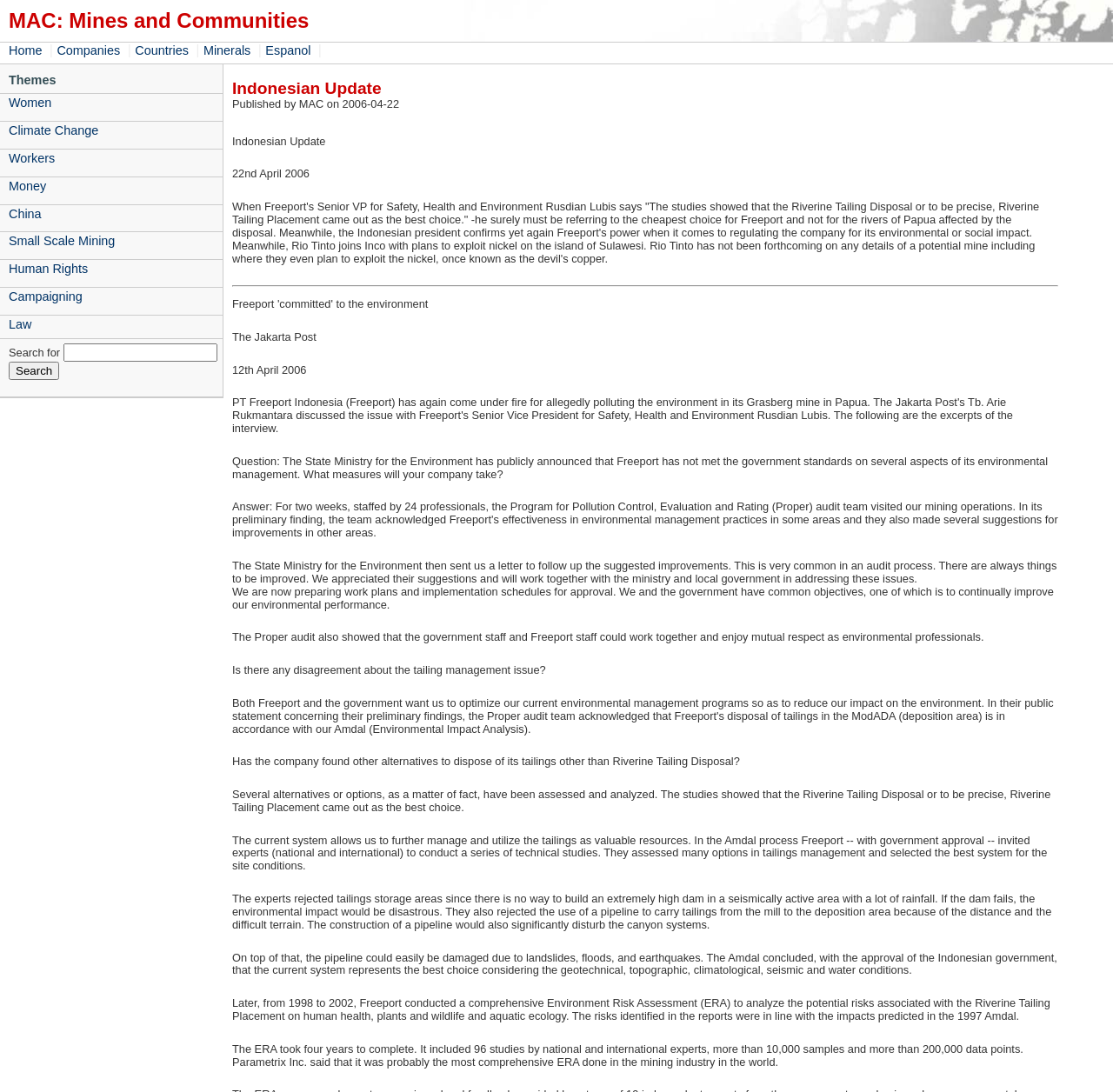Please locate the bounding box coordinates of the element that should be clicked to achieve the given instruction: "Click the Search button".

[0.008, 0.331, 0.053, 0.348]